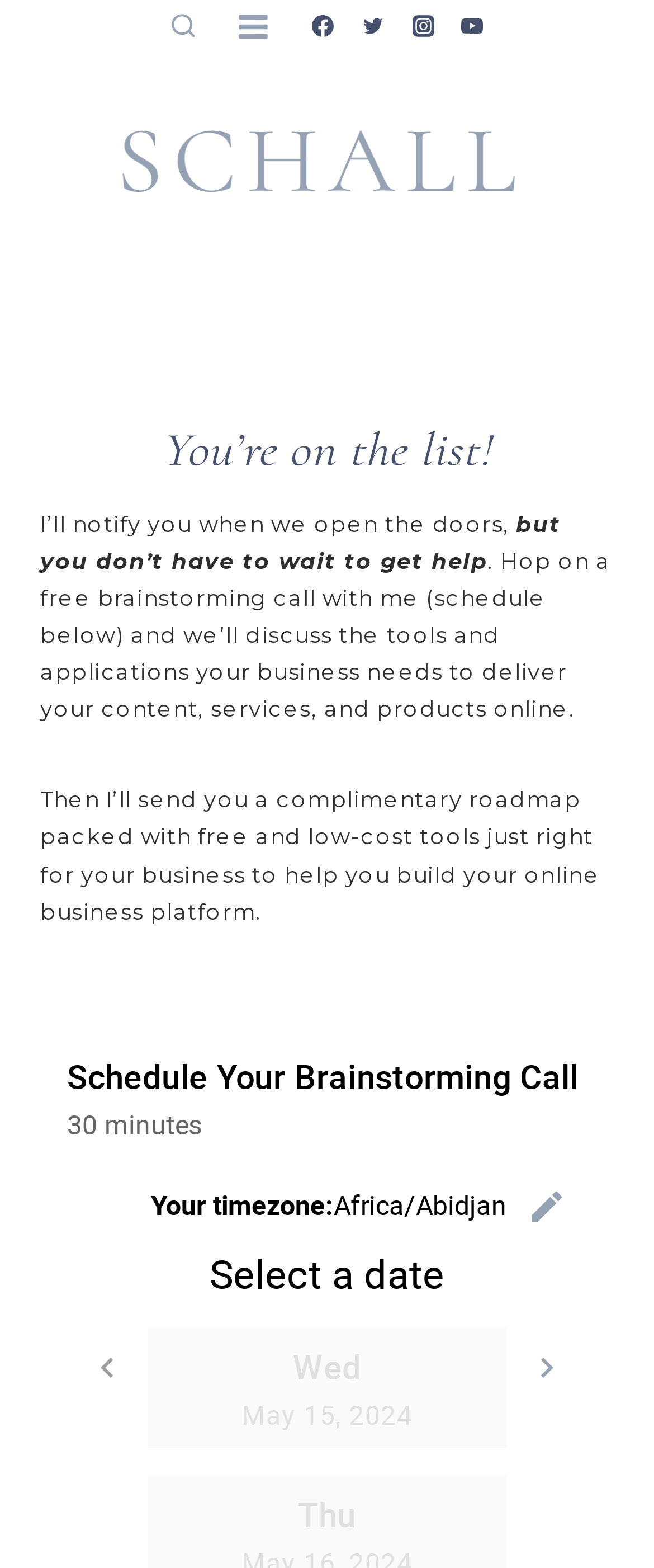Find the bounding box coordinates for the HTML element described as: "Toggle Menu". The coordinates should consist of four float values between 0 and 1, i.e., [left, top, right, bottom].

[0.34, 0.0, 0.434, 0.033]